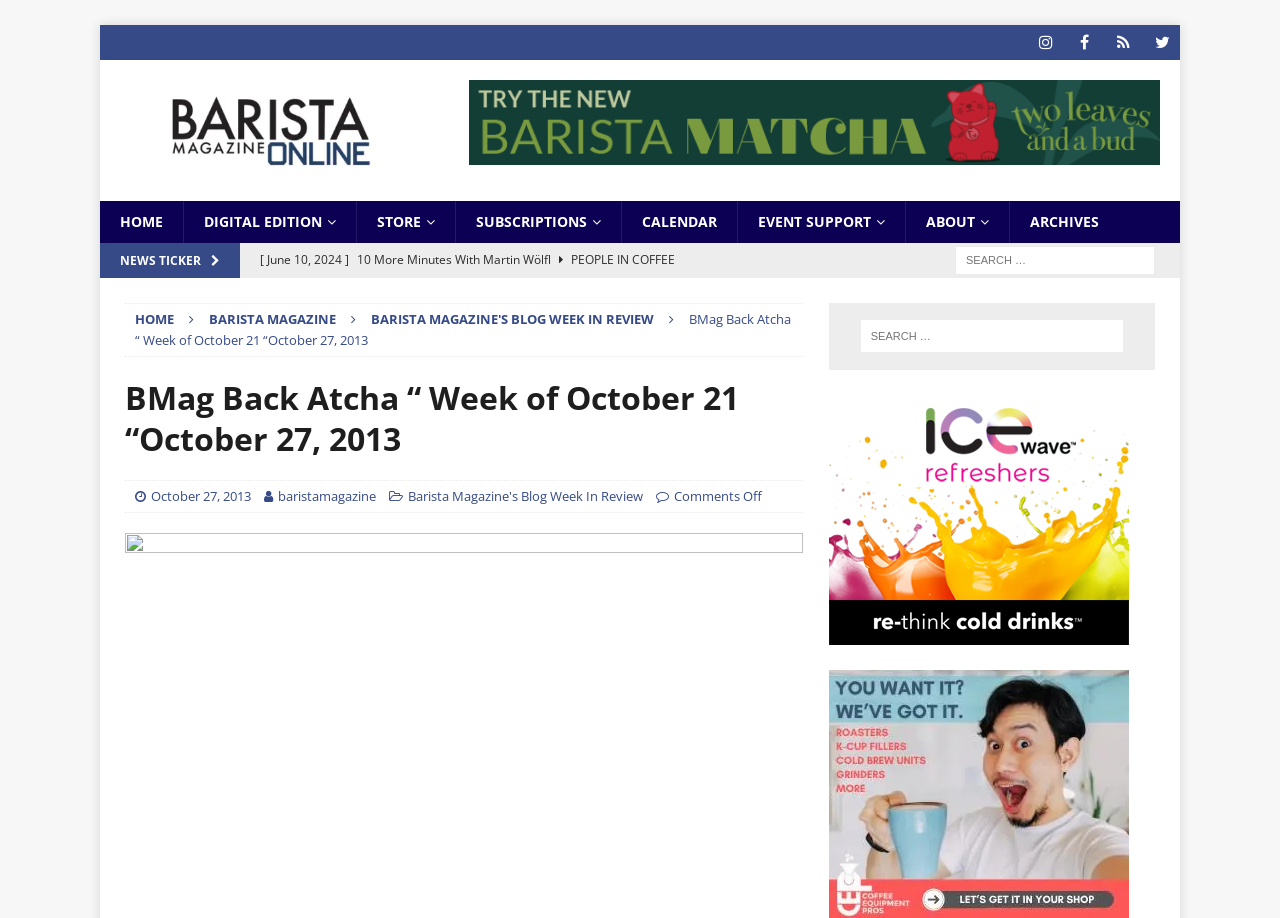Provide an in-depth description of the elements and layout of the webpage.

This webpage is from Barista Magazine's daily blog, featuring coffee news from the week of October 21 to October 27, 2013. At the top right corner, there are four social media links: Instagram, Facebook, Threads, and Twitter. On the top left, there is a Barista Magazine Online Logo, which is also a link.

Below the logo, there is a leaderboard banner ad for Two Leaves and a Bud's New Barista Matcha. To the right of the ad, there are seven navigation links: HOME, DIGITAL EDITION, STORE, SUBSCRIPTIONS, CALENDAR, EVENT SUPPORT, and ABOUT.

Underneath the navigation links, there is a NEWS TICKER label. Below the label, there are five news article links with dates ranging from June 6 to June 12, 2024. The articles' titles include "10 More Minutes With Martin Wölfl", "10 Minutes With Martin Wölfl: Part One", "Test Drive: The Cactus Traveller Moka Pot by Cafe de Kona", "A Journey Through Scotland: Exploring 5 Unique Cafés", and "Understanding the Dirty: A Chat With Katsuyuki Tanaka".

On the right side of the page, there is a search box with a label "Search for:". Below the search box, there are three links: HOME, BARISTA MAGAZINE, and BARISTA MAGAZINE'S BLOG WEEK IN REVIEW. Underneath these links, there is a header section with the title "BMag Back Atcha “ Week of October 21 “October 27, 2013". Within the header section, there are links to the date "October 27, 2013", "baristamagazine", and "Barista Magazine's Blog Week In Review", as well as a "Comments Off" label.

At the bottom of the page, there is another search box and a banner ad for Next Wave Ice Wave Refreshers. Below the ad, there is another banner ad for Coffee Equipment Pros.